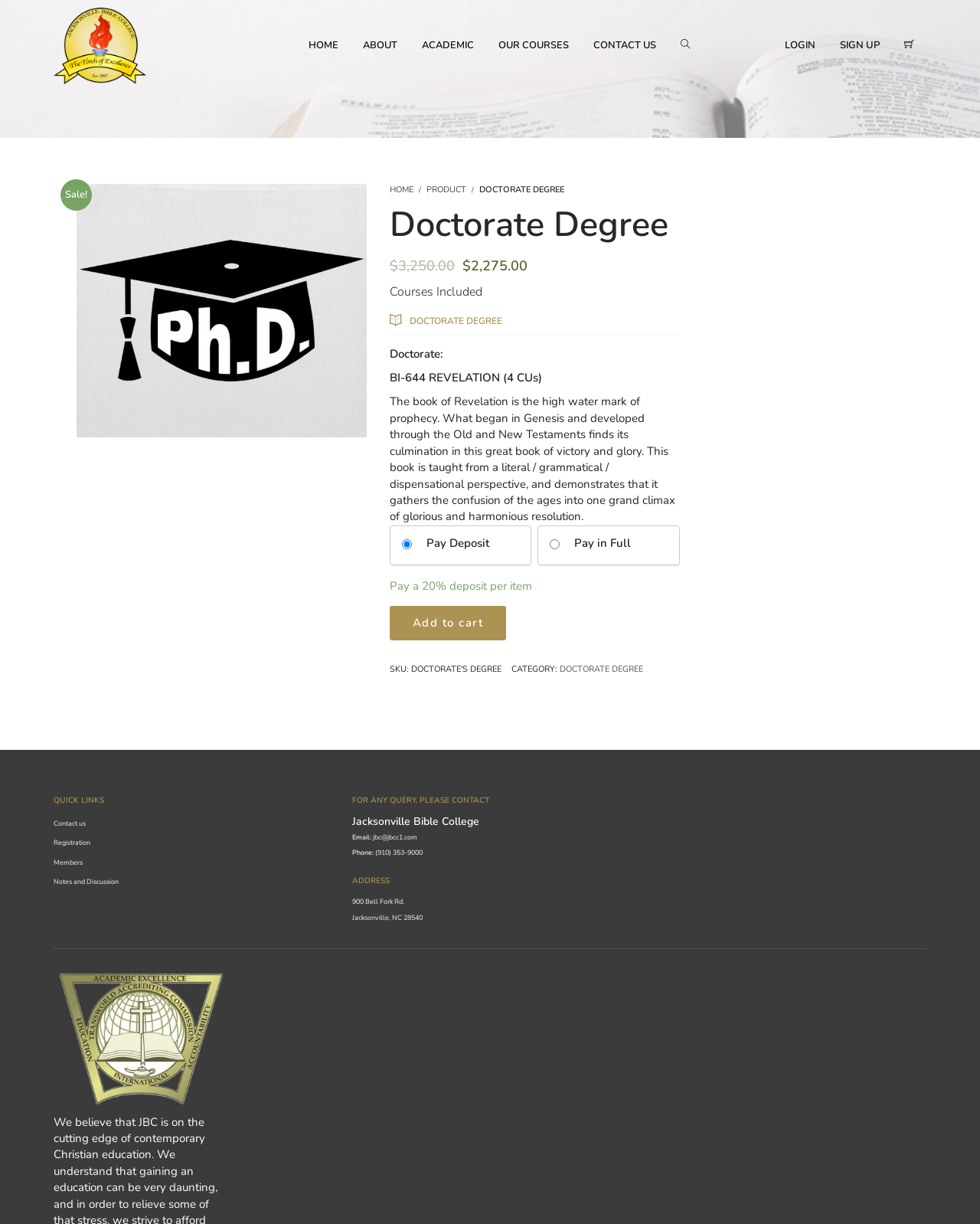Locate the bounding box coordinates of the clickable region necessary to complete the following instruction: "Click on the 'CONTACT US' link". Provide the coordinates in the format of four float numbers between 0 and 1, i.e., [left, top, right, bottom].

[0.6, 0.0, 0.674, 0.074]